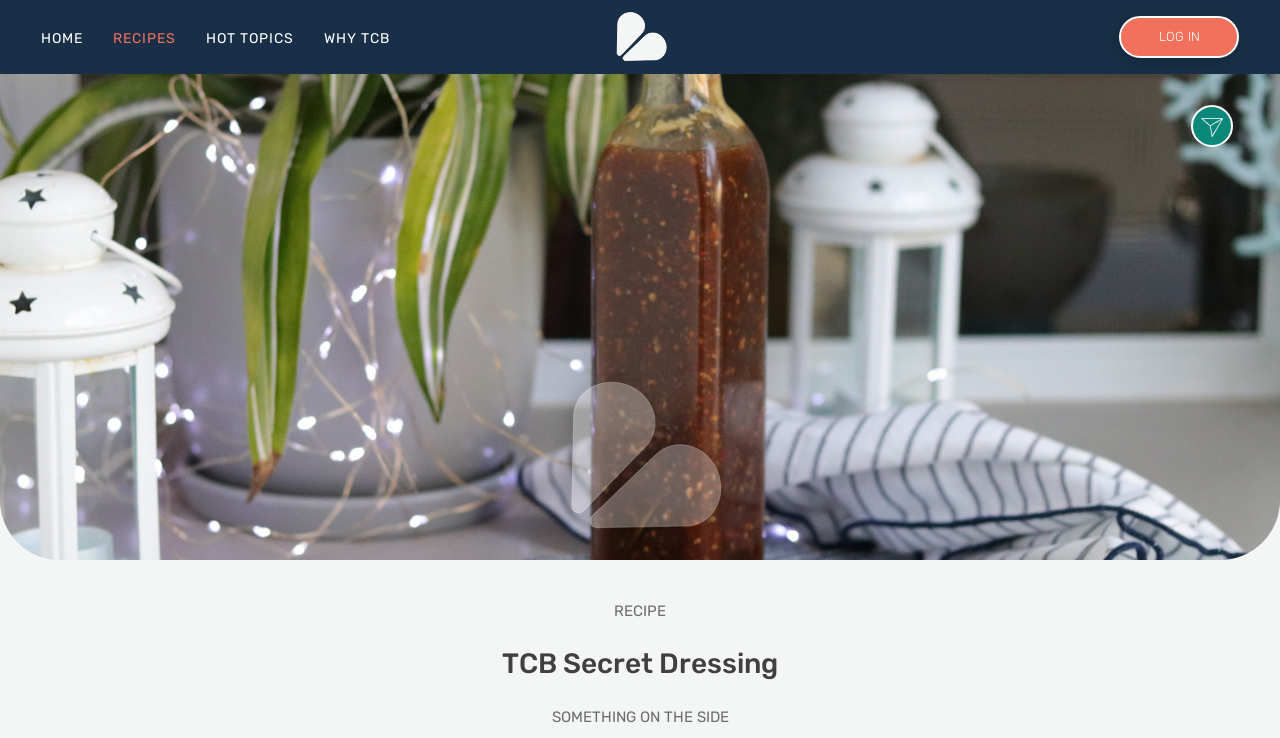Please use the details from the image to answer the following question comprehensively:
How many images are there on the webpage?

I counted the number of image elements, one with the text 'TCB' and another with the text 'Layer 4', which are likely to be the images on the webpage.